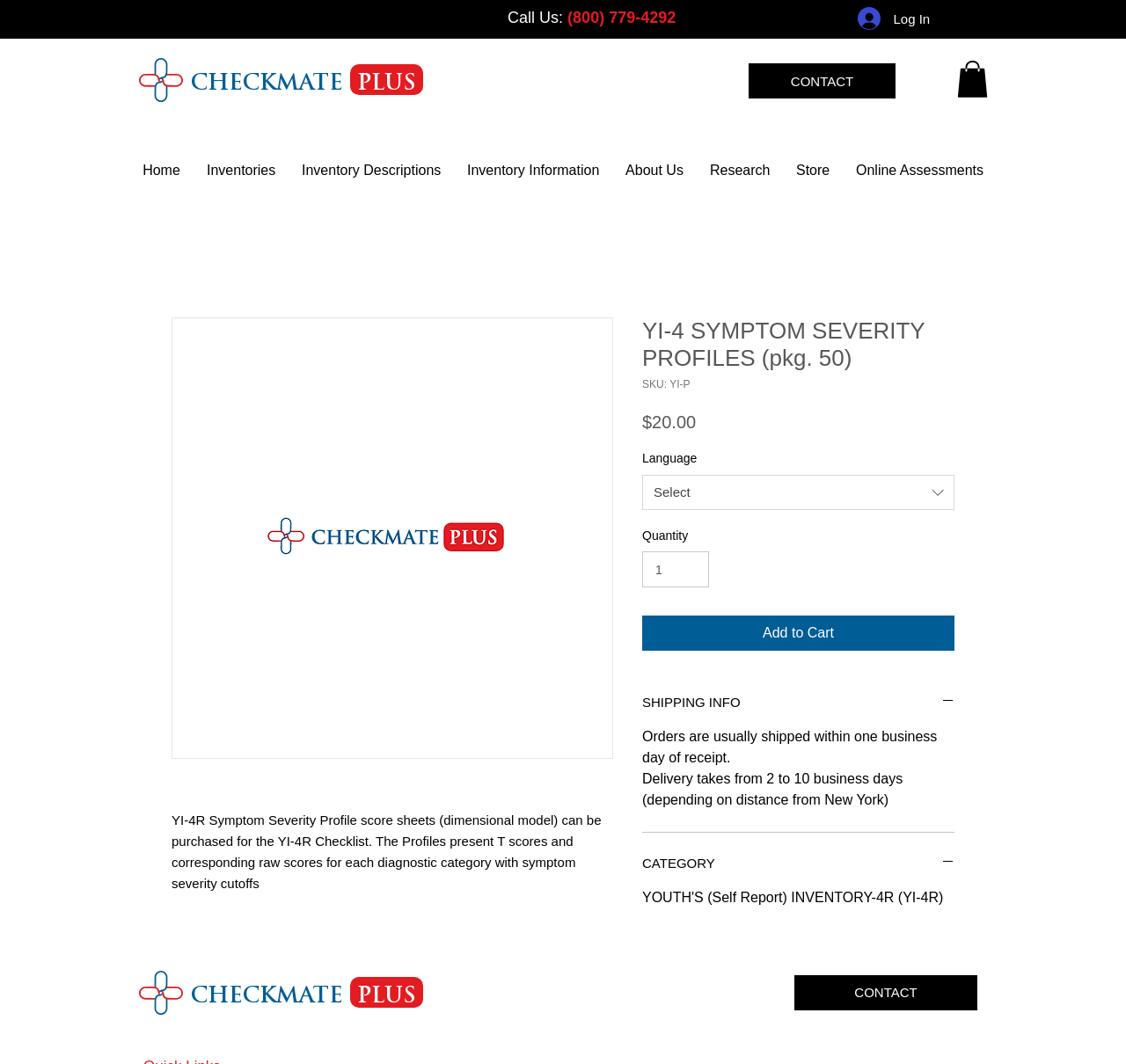Given the element description: "CONTACT", predict the bounding box coordinates of the UI element it refers to, using four float numbers between 0 and 1, i.e., [left, top, right, bottom].

[0.705, 0.916, 0.868, 0.95]